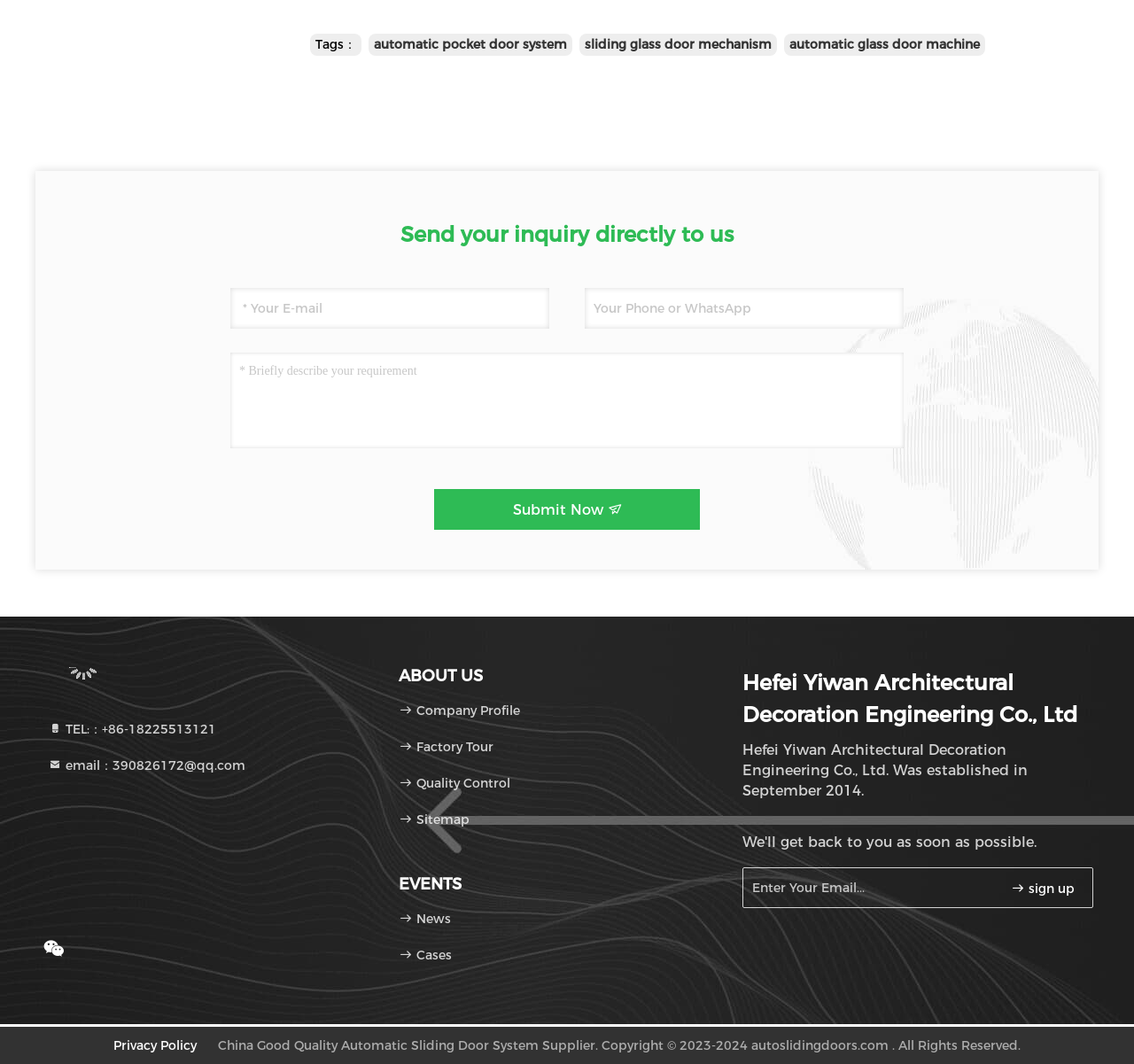How many textboxes are there for inquiry?
Please use the visual content to give a single word or phrase answer.

3